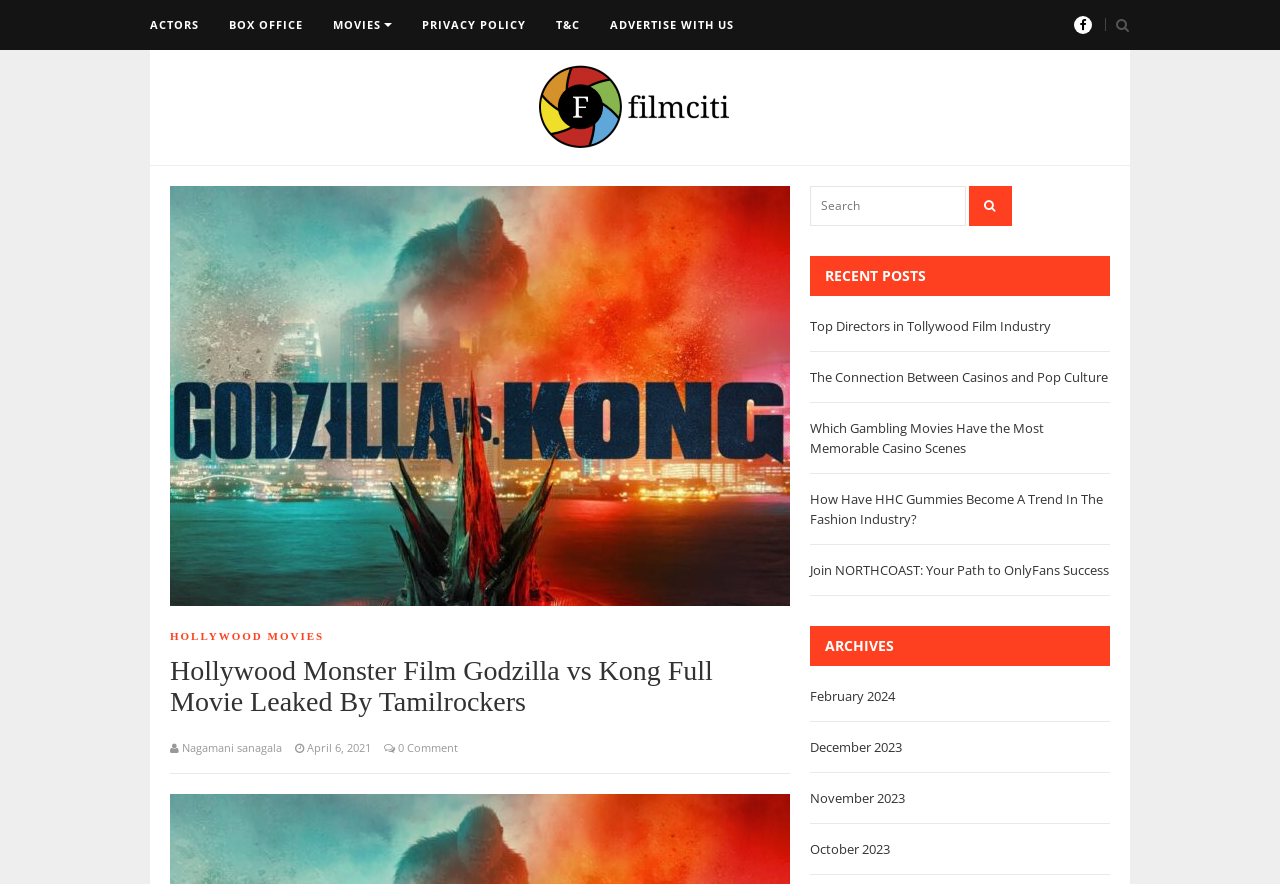Provide the bounding box coordinates of the HTML element this sentence describes: "T&C".

[0.434, 0.0, 0.453, 0.057]